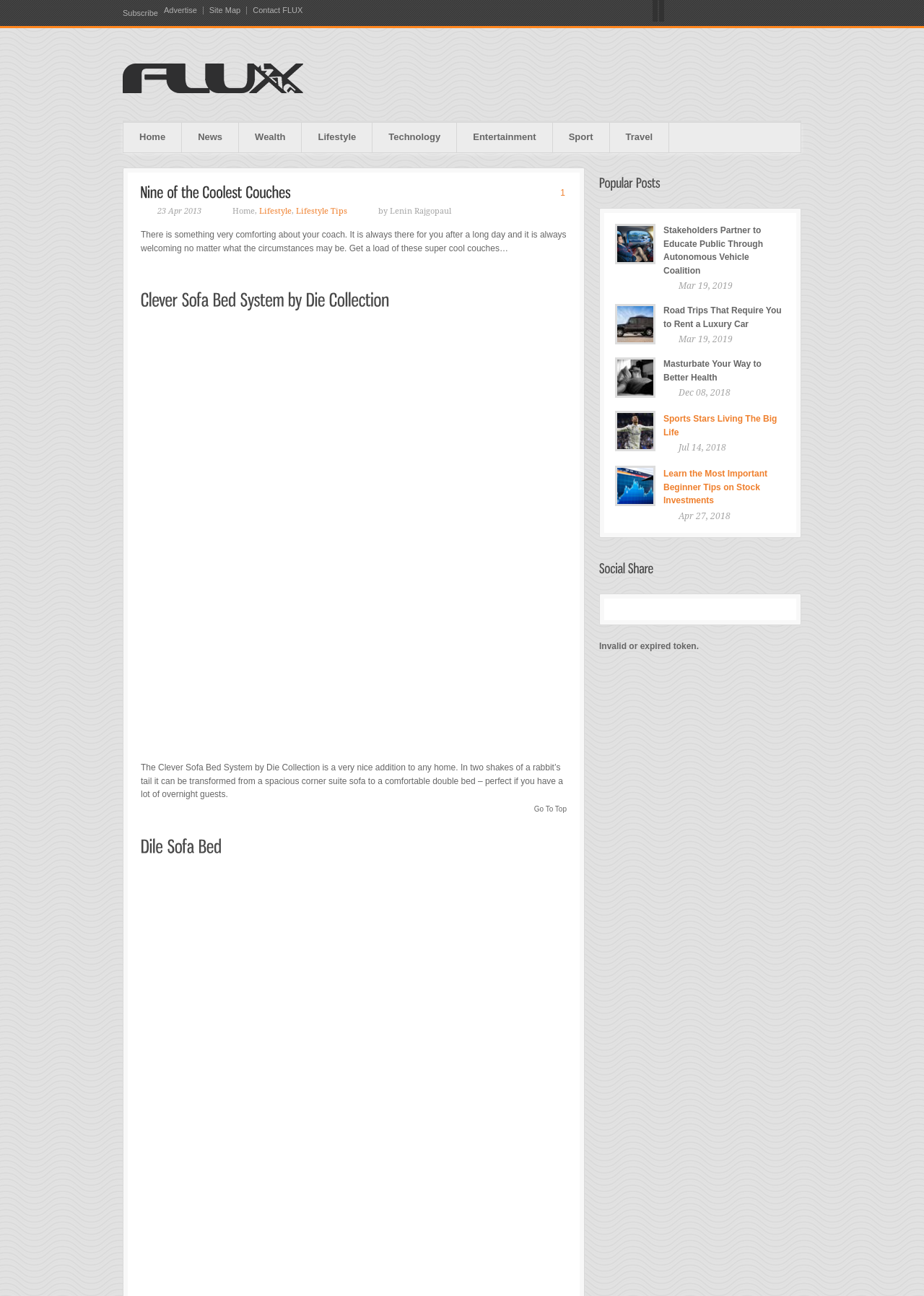Who is the author of the article?
Using the visual information, respond with a single word or phrase.

Lenin Rajgopaul